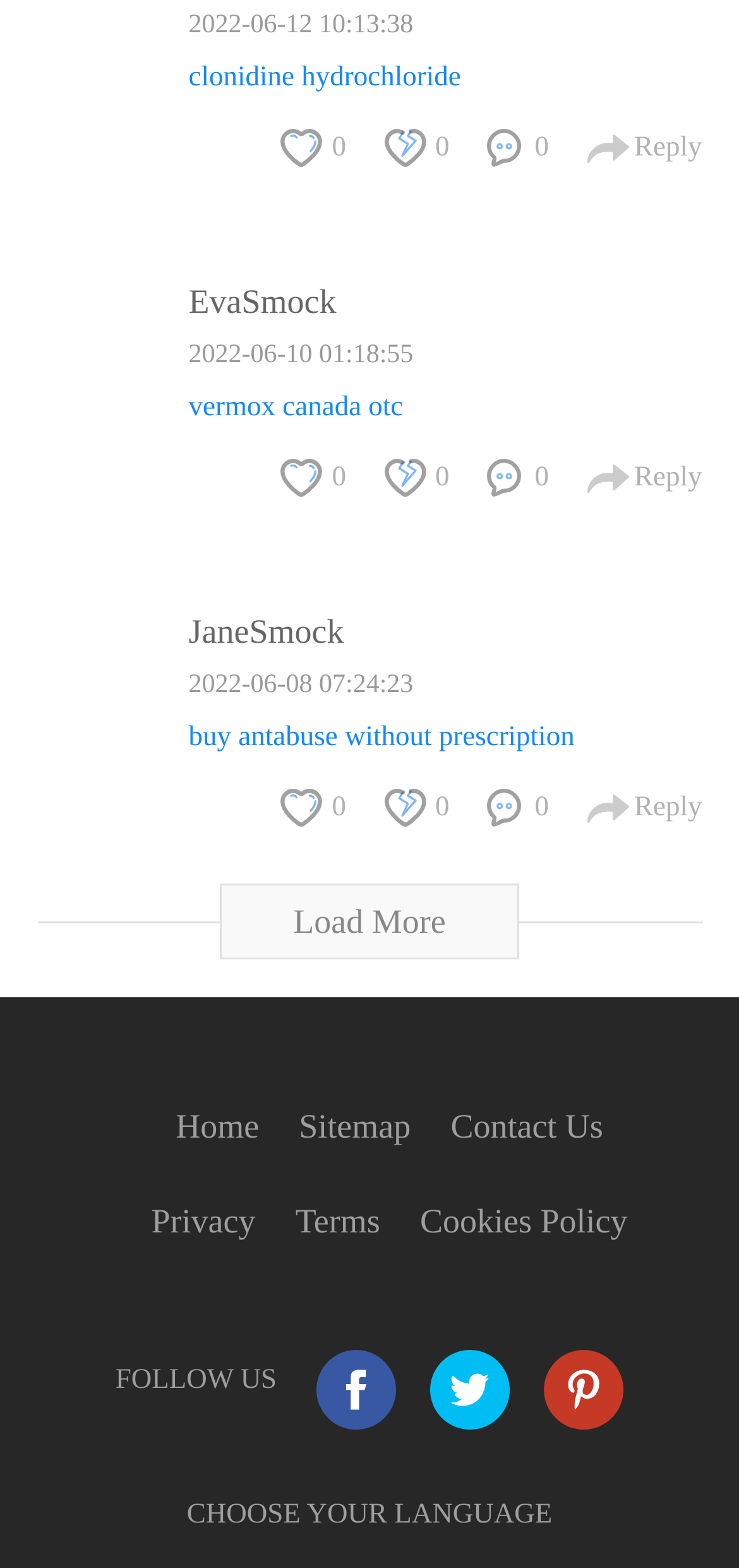Find and indicate the bounding box coordinates of the region you should select to follow the given instruction: "Click on the 'Reply' button".

[0.858, 0.085, 0.95, 0.104]